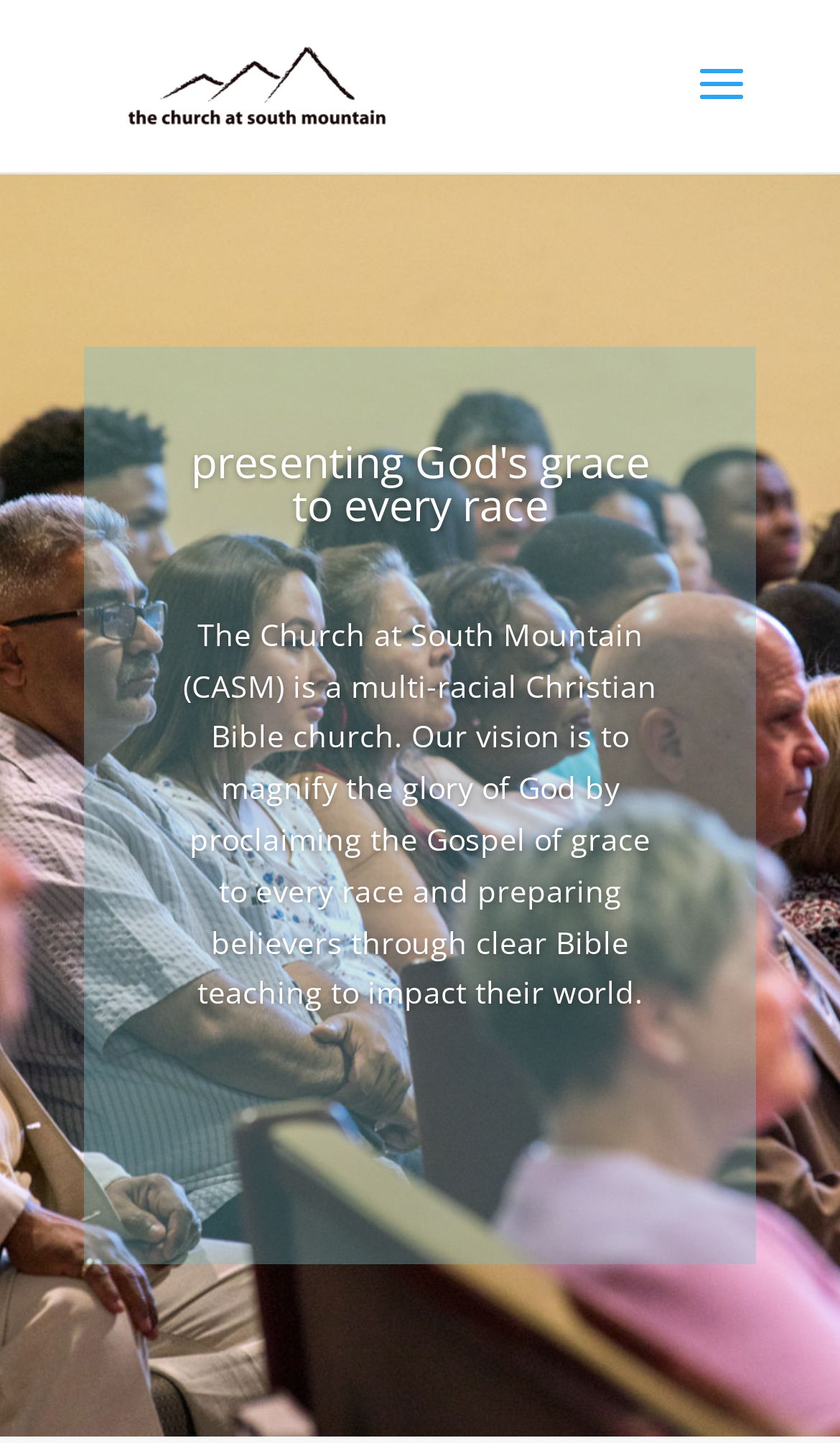Given the description "Katie Allen, MA", determine the bounding box of the corresponding UI element.

None